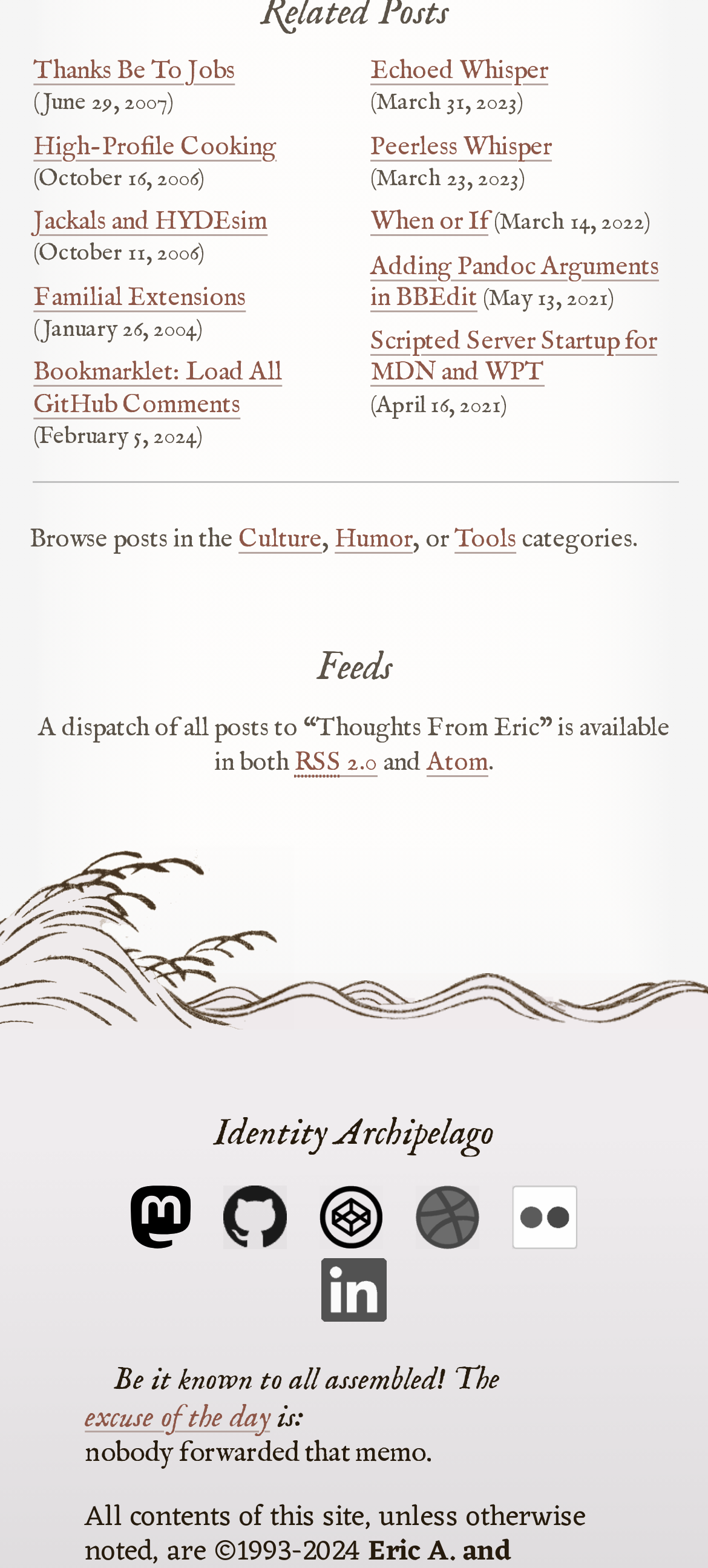What is the name of the dispatch of all posts?
Please utilize the information in the image to give a detailed response to the question.

I found the name of the dispatch by looking at the text near the middle of the webpage. It says 'A dispatch of all posts to “Thoughts From Eric” is available in both'.